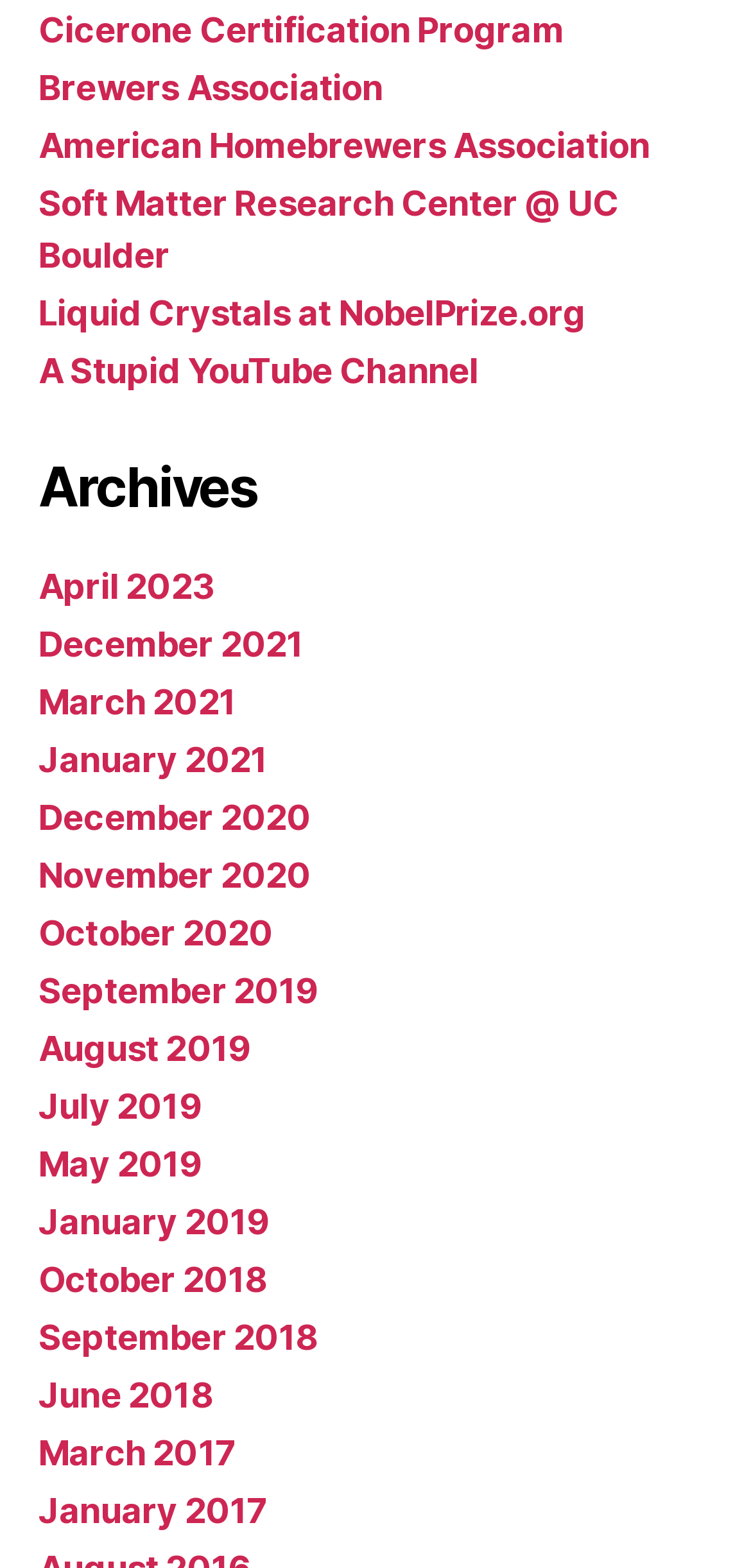Predict the bounding box of the UI element based on the description: "Cast Iron Price LB KG". The coordinates should be four float numbers between 0 and 1, formatted as [left, top, right, bottom].

None